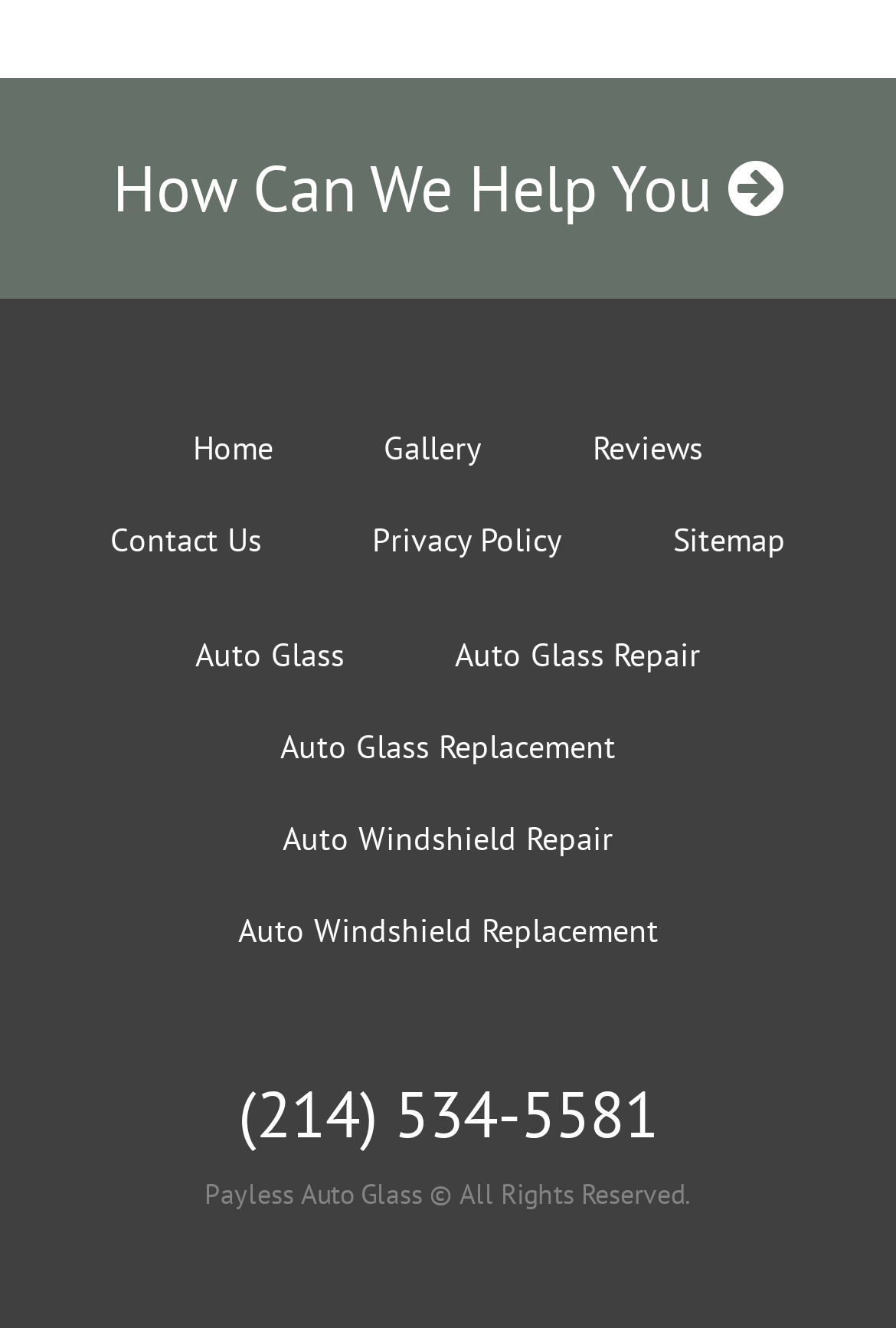What is the phone number on the webpage?
Using the image as a reference, deliver a detailed and thorough answer to the question.

I found the phone number by looking at the link element with the text '(214) 534-5581' located at the bottom of the webpage.